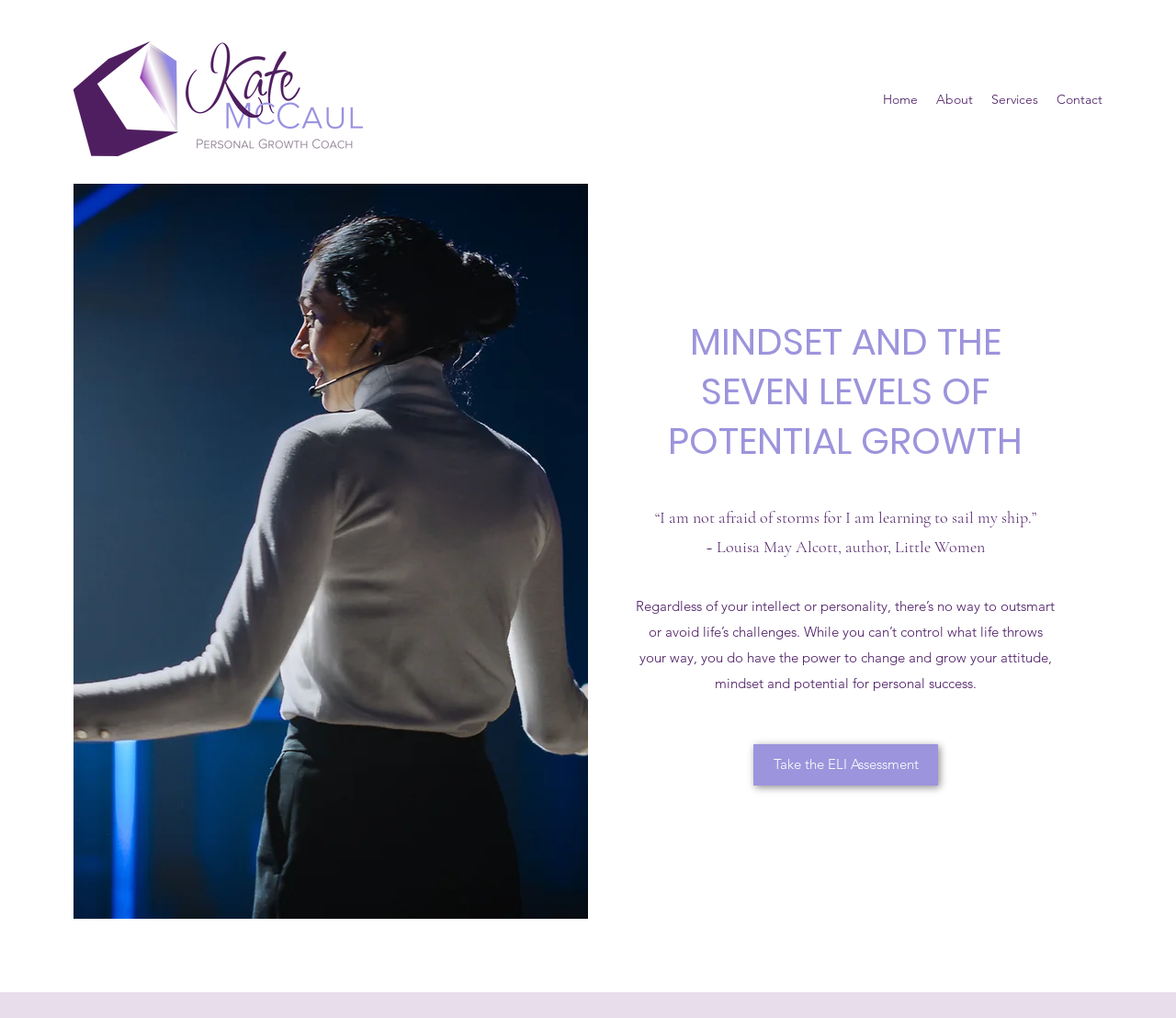Answer the question briefly using a single word or phrase: 
Who is the author of the quote '“I am not afraid of storms for I am learning to sail my ship.”'?

Louisa May Alcott